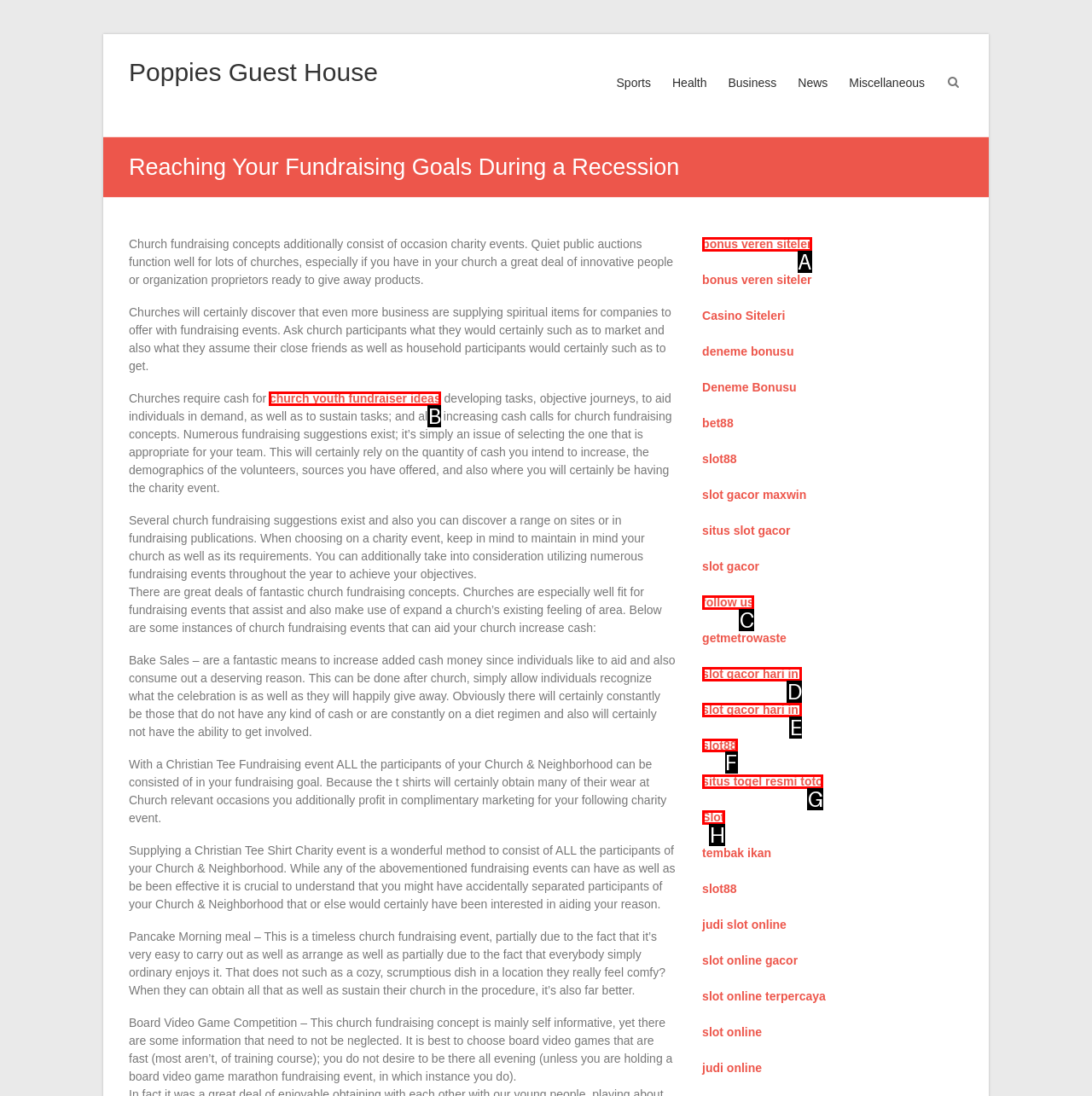Provide the letter of the HTML element that you need to click on to perform the task: Follow 'slot88'.
Answer with the letter corresponding to the correct option.

F